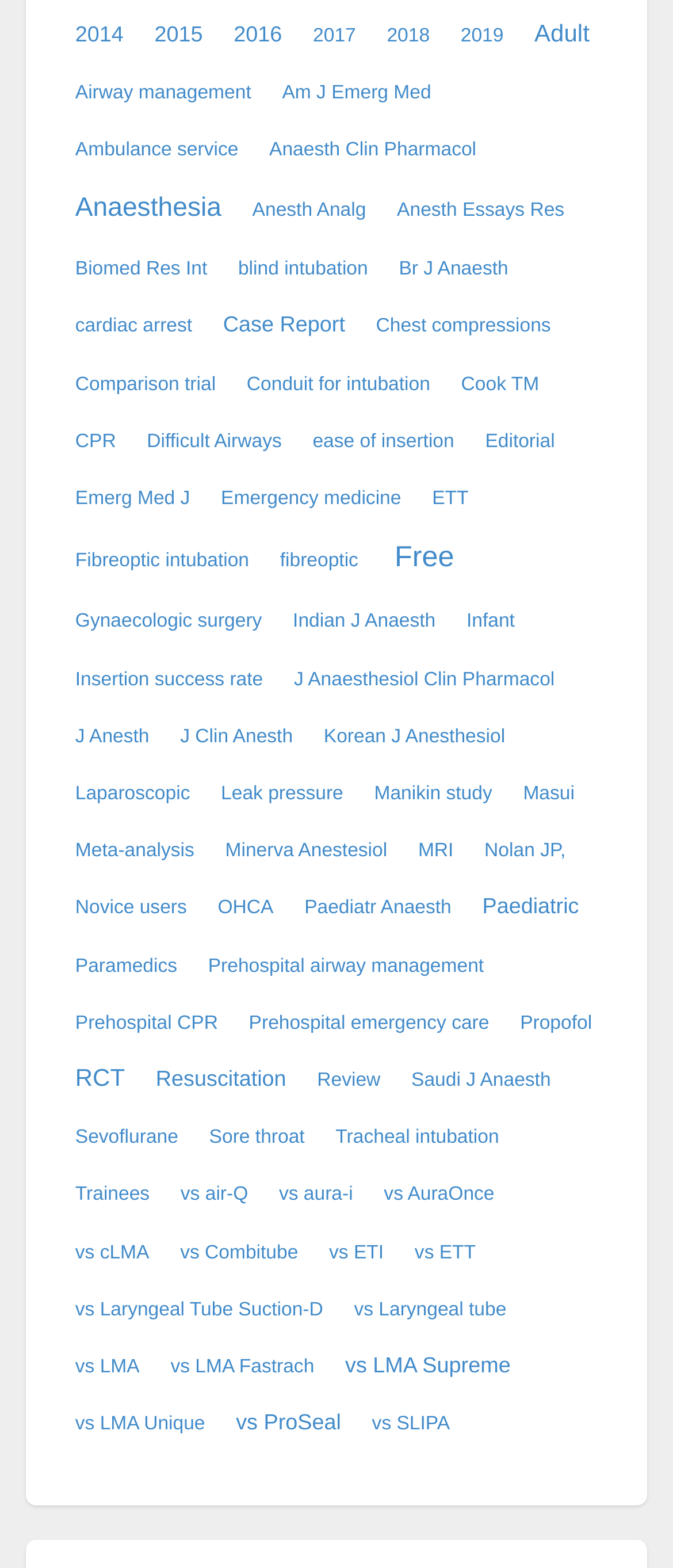Give a short answer to this question using one word or a phrase:
How many links are related to paediatric anaesthesia?

At least two